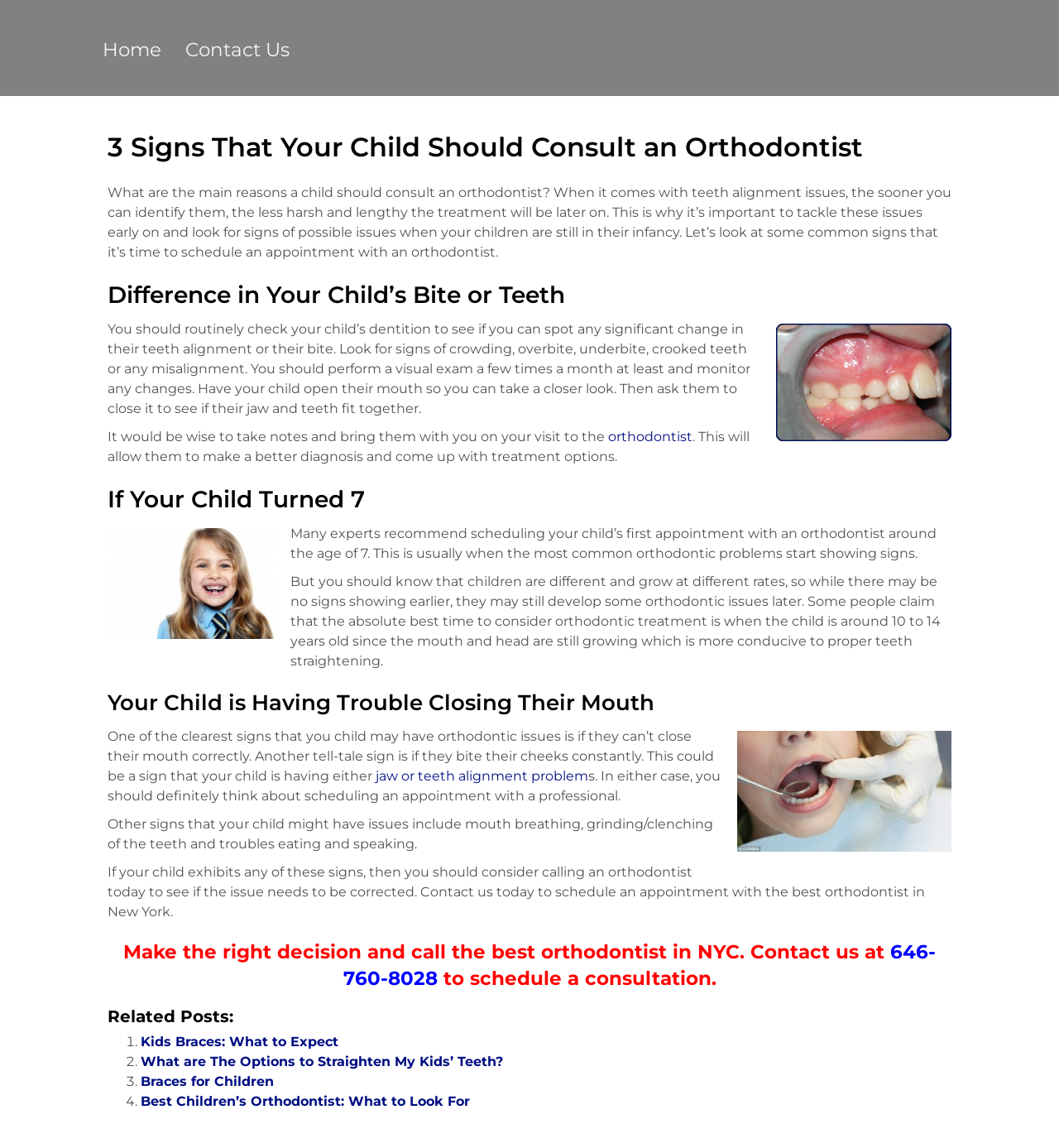What is the recommended age for a child's first orthodontist appointment?
Please interpret the details in the image and answer the question thoroughly.

According to the webpage, many experts recommend scheduling a child's first appointment with an orthodontist around the age of 7, as this is usually when common orthodontic problems start showing signs.